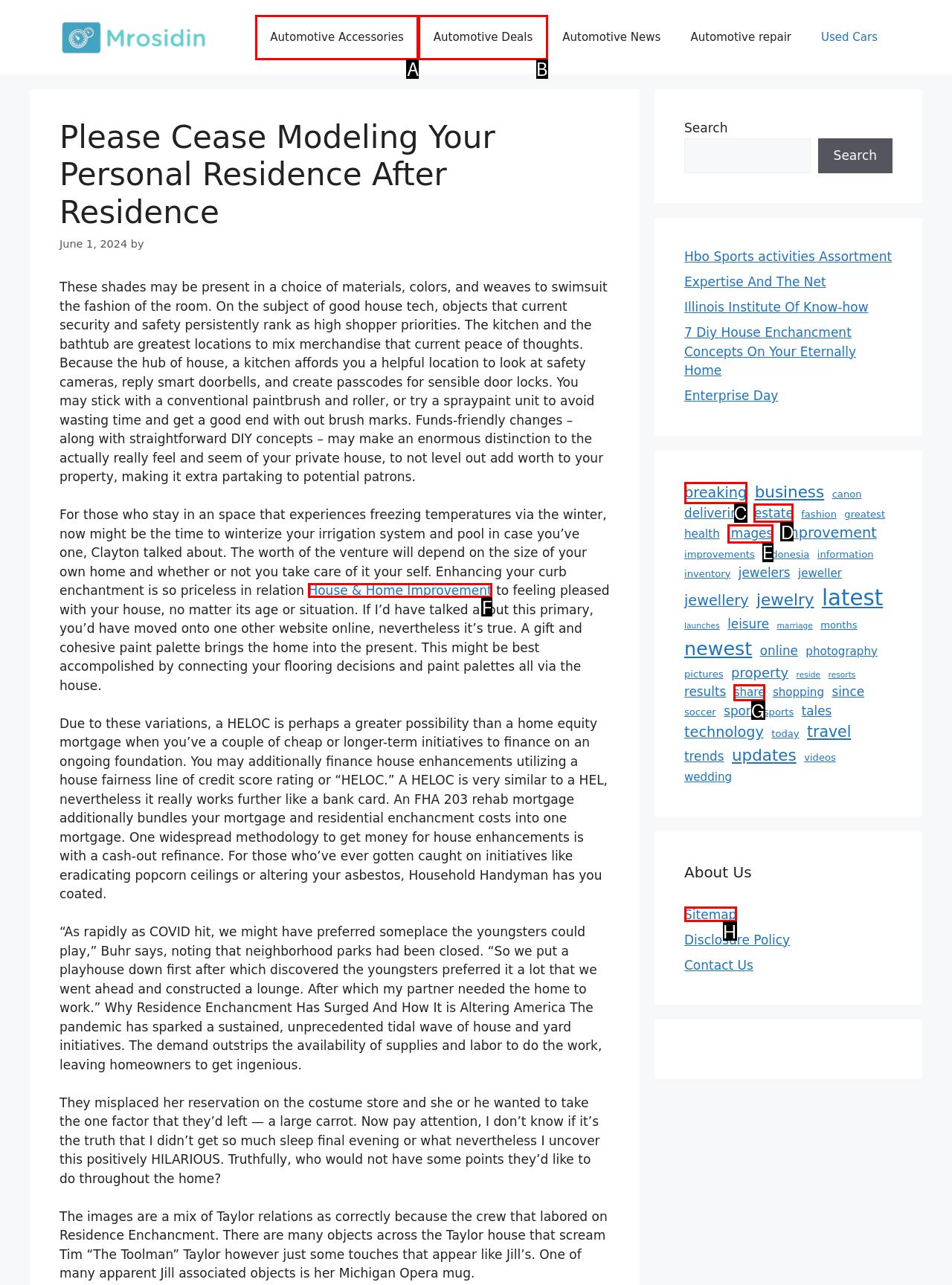Tell me which option I should click to complete the following task: Click on 'House & Home Improvement'
Answer with the option's letter from the given choices directly.

F